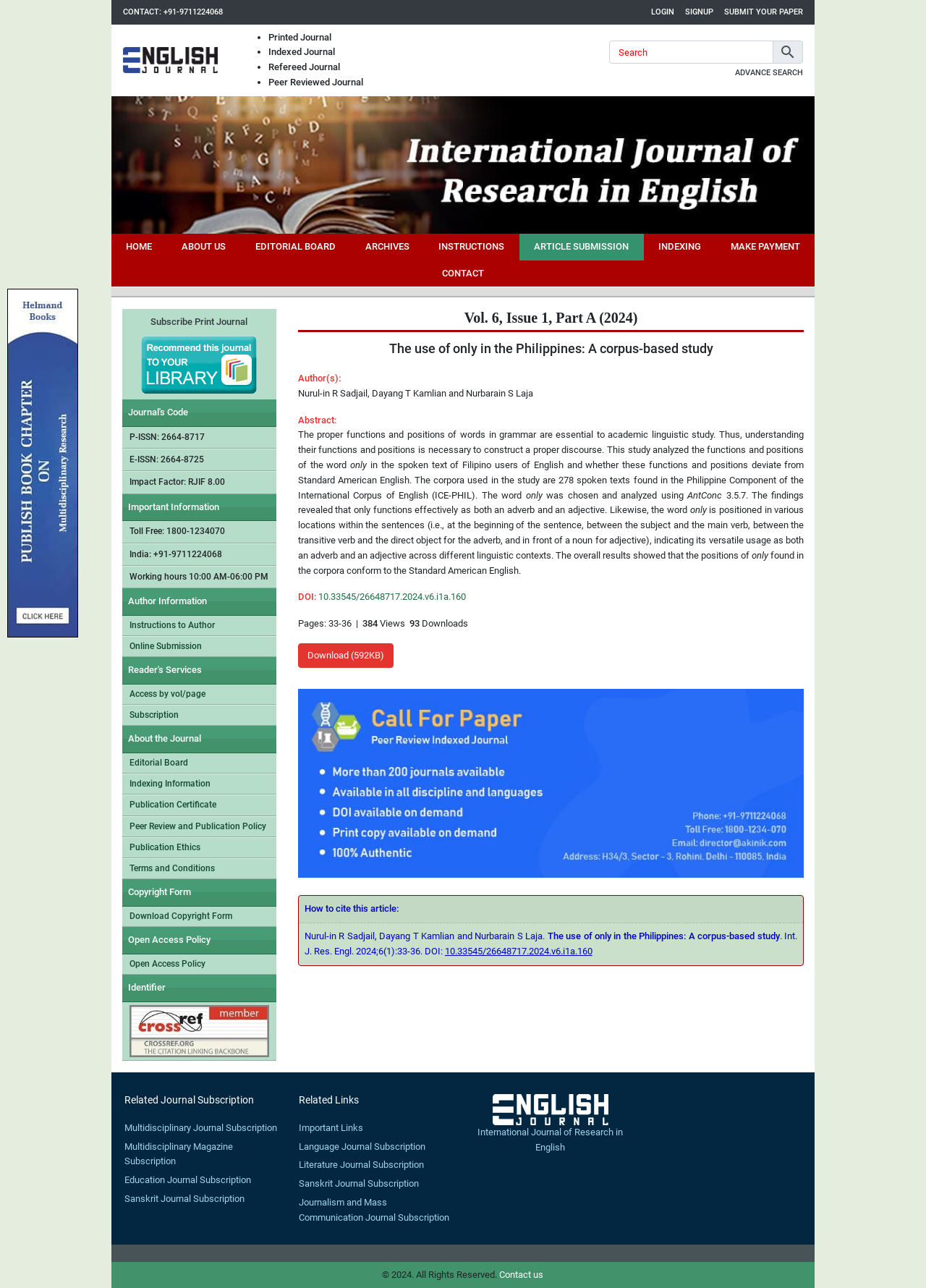Please find the bounding box coordinates of the clickable region needed to complete the following instruction: "search for a keyword". The bounding box coordinates must consist of four float numbers between 0 and 1, i.e., [left, top, right, bottom].

[0.658, 0.032, 0.835, 0.05]